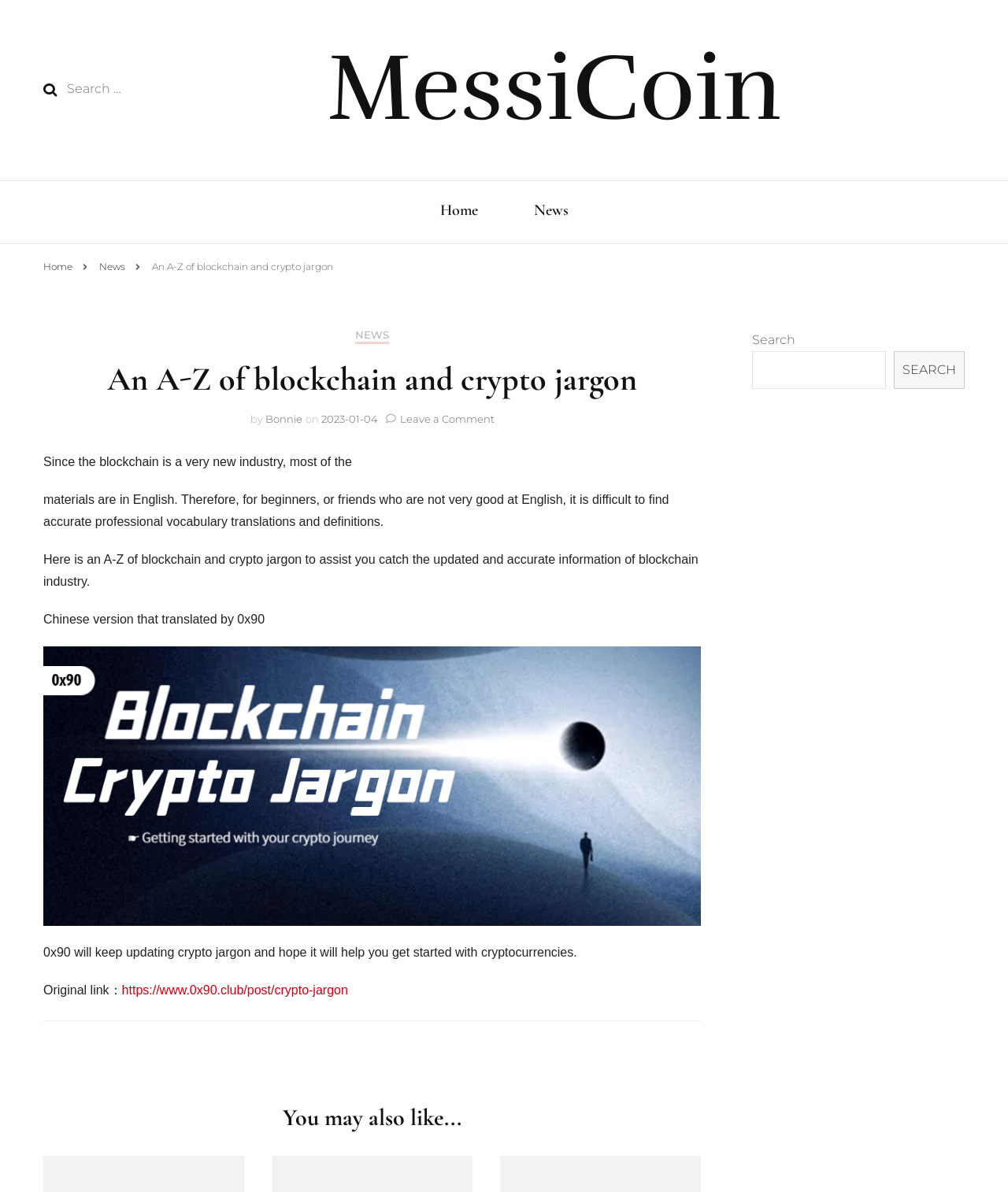Please reply to the following question using a single word or phrase: 
Who is the author of the article?

Bonnie